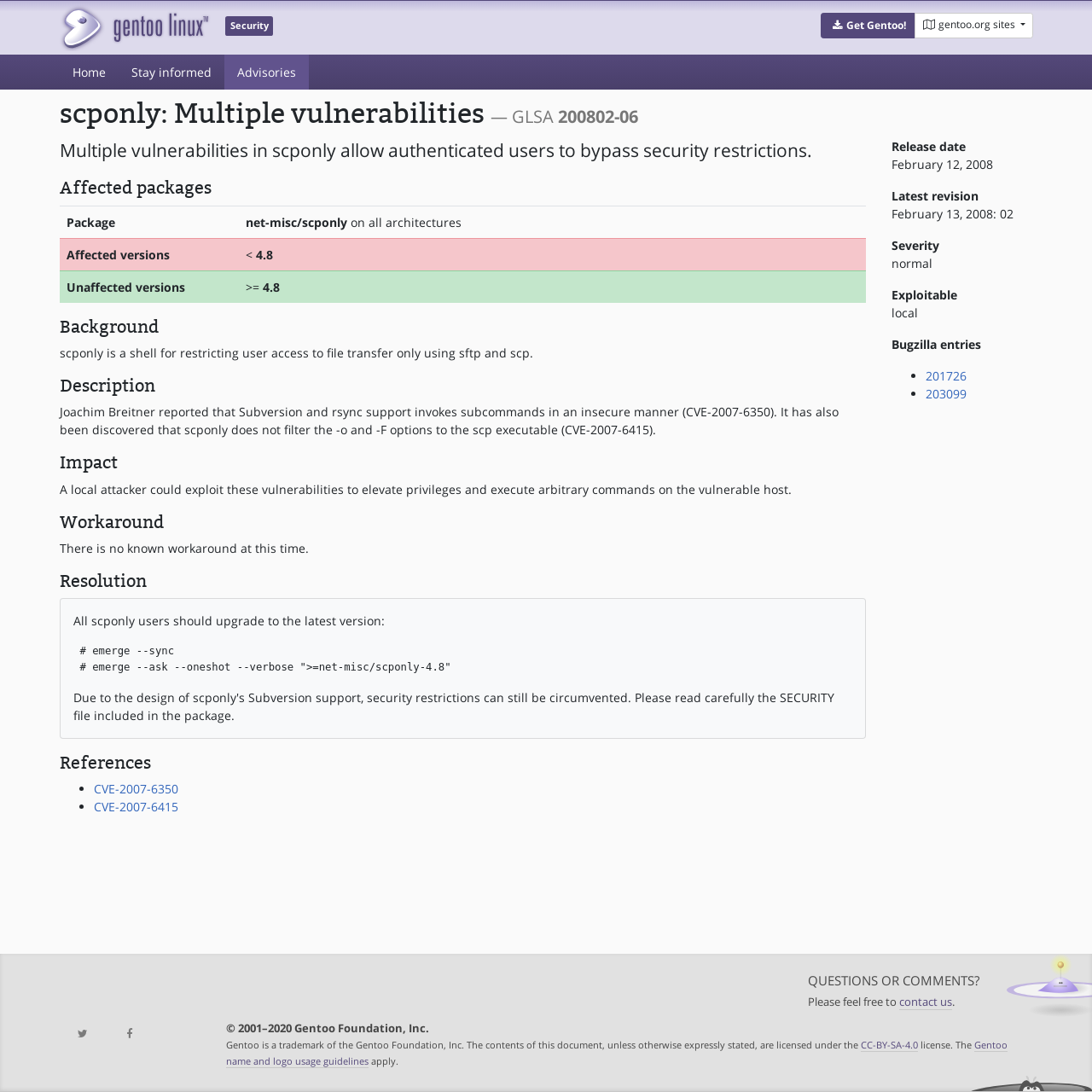By analyzing the image, answer the following question with a detailed response: What is the severity of this vulnerability?

The severity of this vulnerability can be found at the bottom of the webpage, where it says 'Severity' followed by the severity level 'normal'.